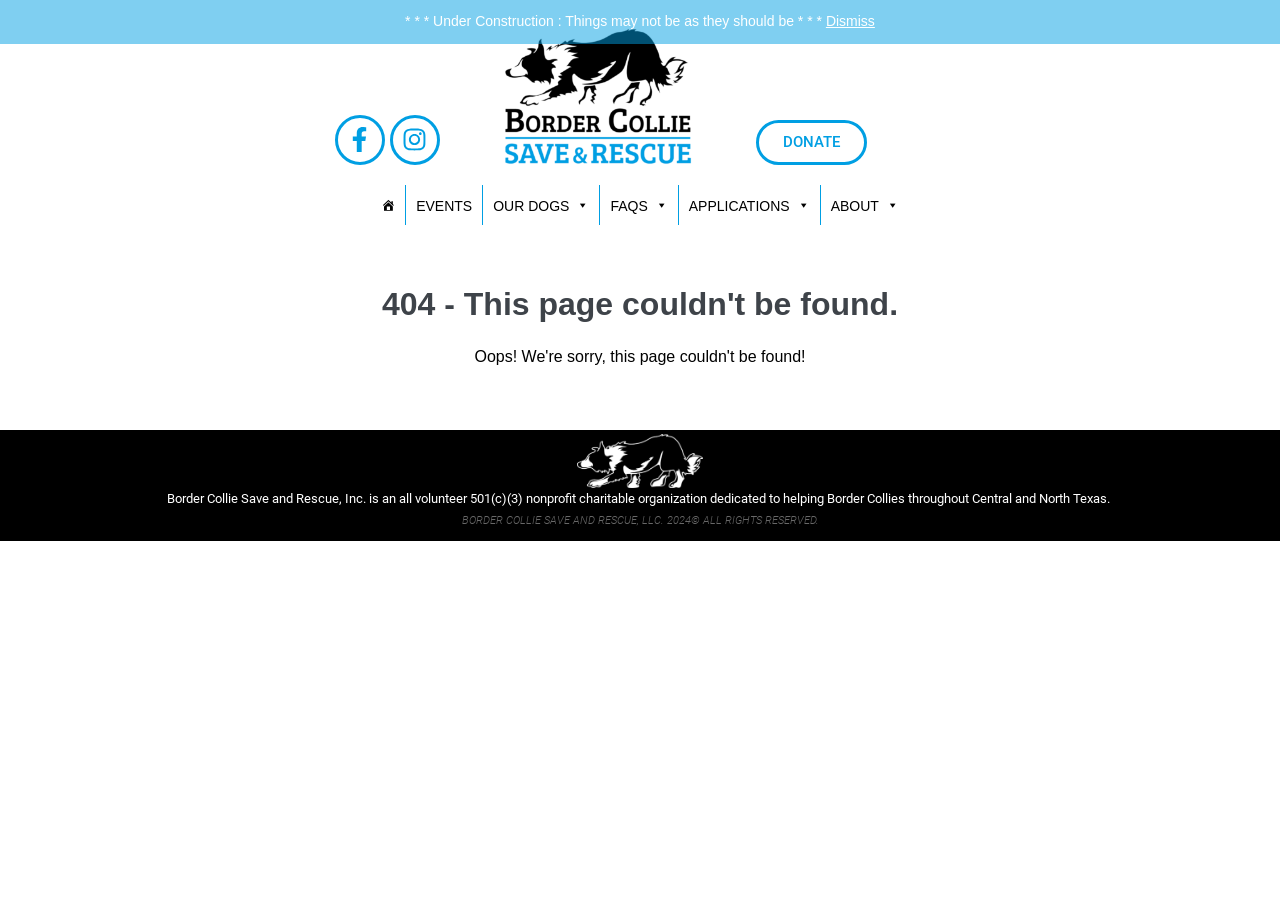How many social media links are there?
Please look at the screenshot and answer in one word or a short phrase.

2